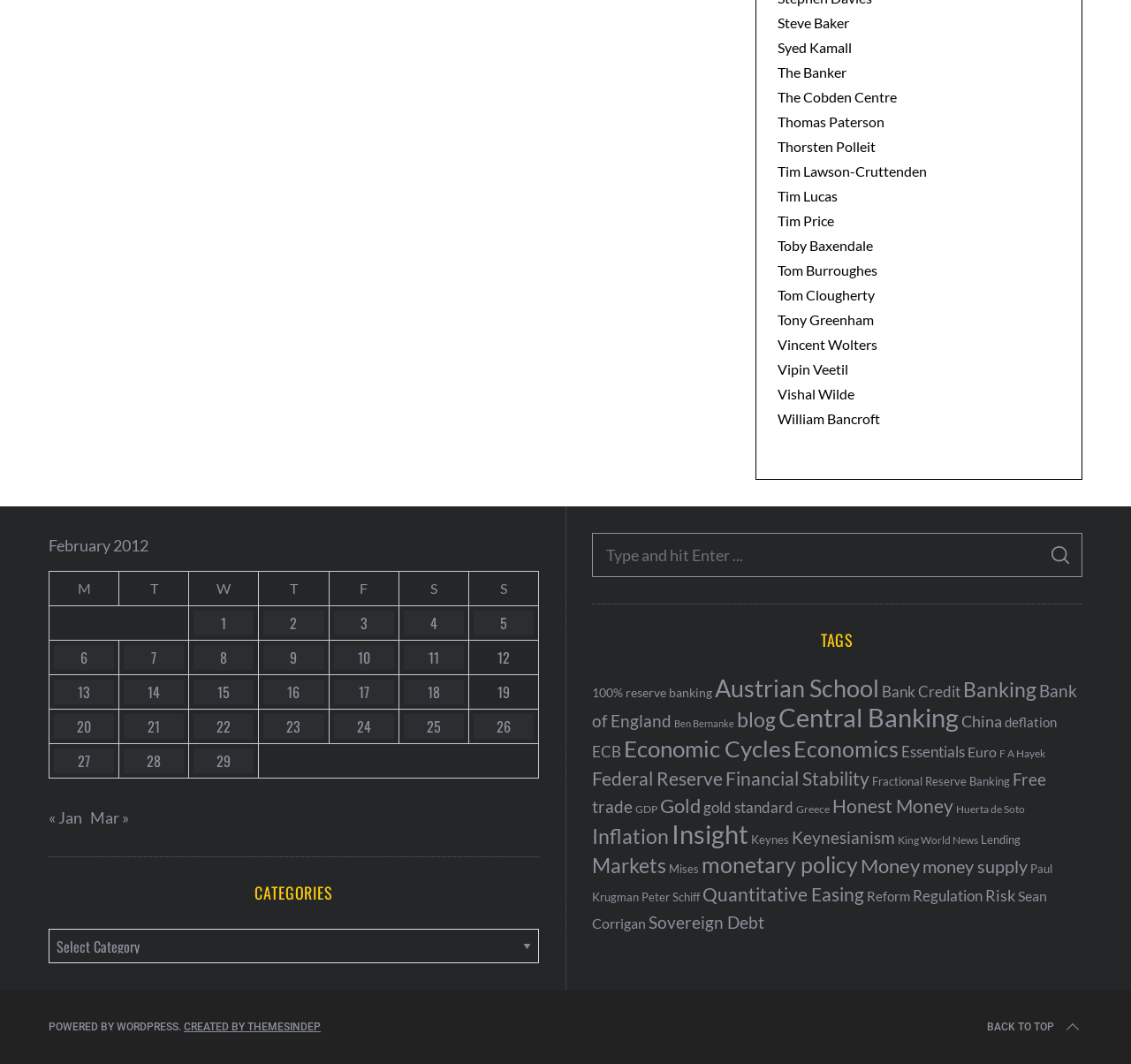Determine the bounding box coordinates of the clickable region to follow the instruction: "Check posts published on February 20, 2012".

[0.048, 0.671, 0.101, 0.694]